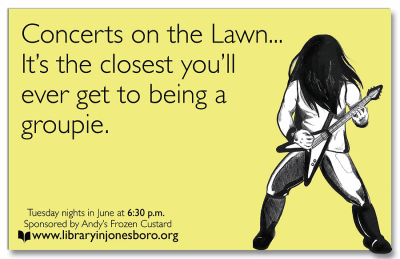Who is the sponsor of the concert series?
Using the information presented in the image, please offer a detailed response to the question.

The poster mentions that the concert series is sponsored by Andy's Frozen Custard, which is likely a local business that is supporting the community event.